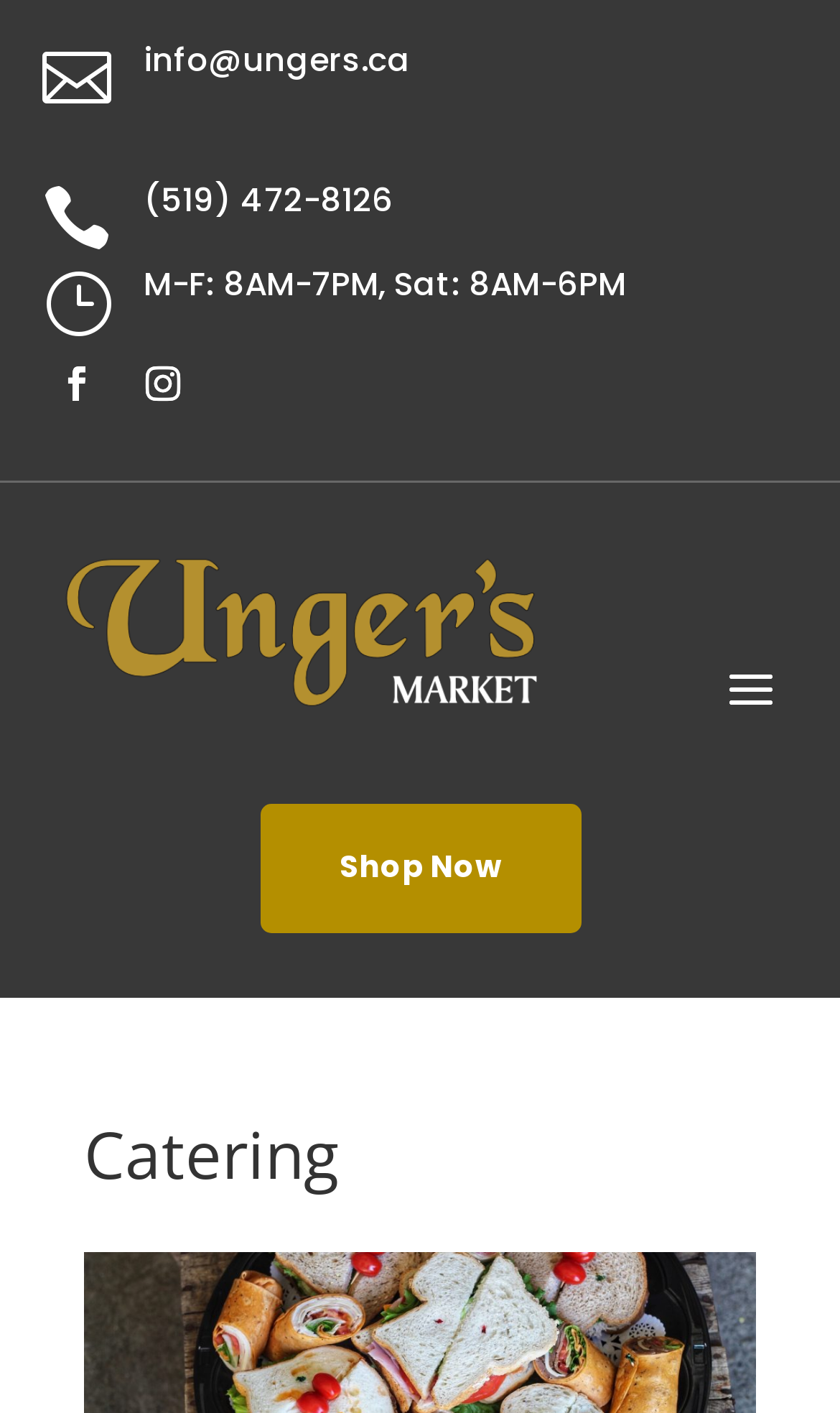Use a single word or phrase to answer this question: 
What is the purpose of the 'Shop Now' button?

To shop online